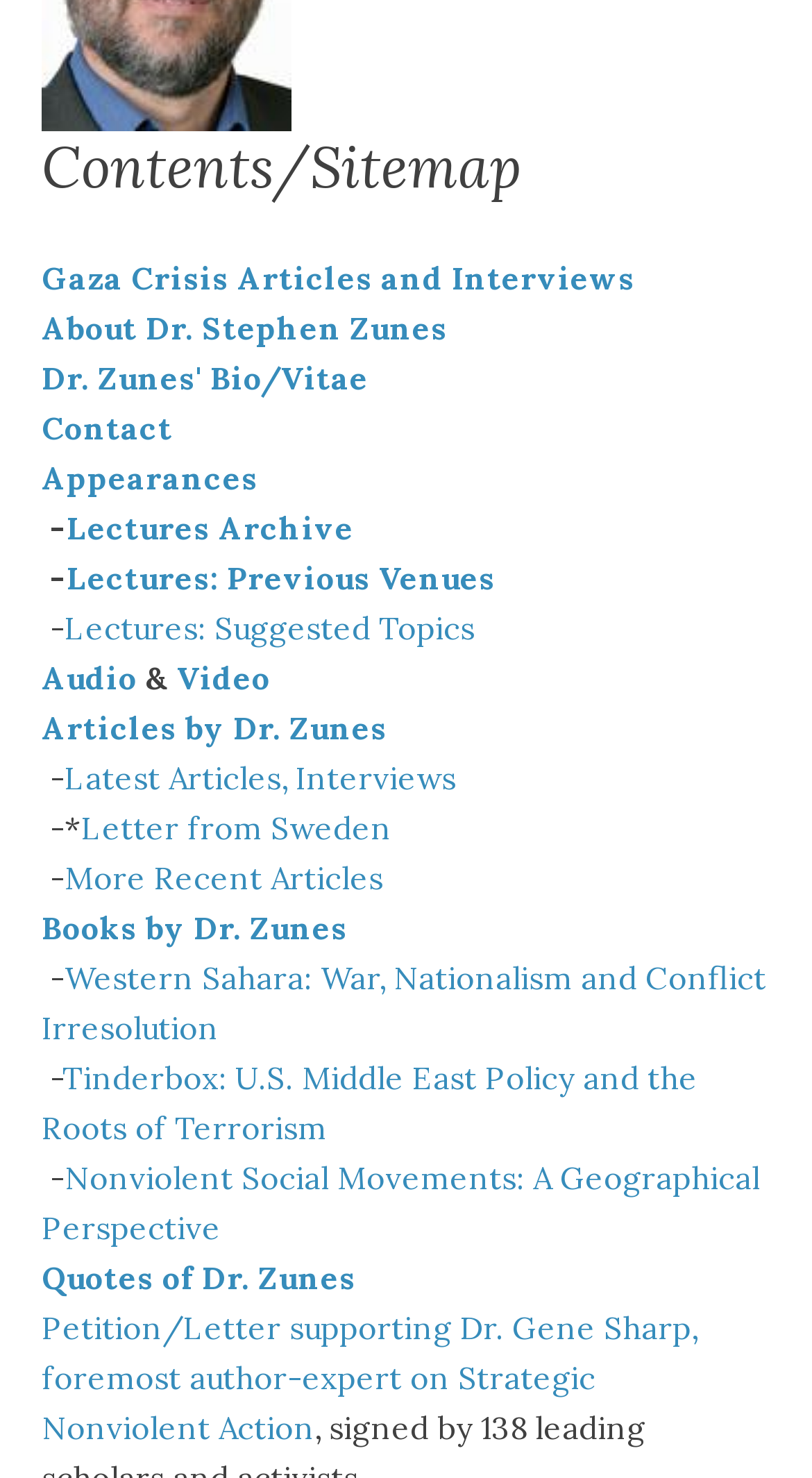What type of content is available on this webpage?
Answer the question with a single word or phrase by looking at the picture.

Articles, lectures, and books